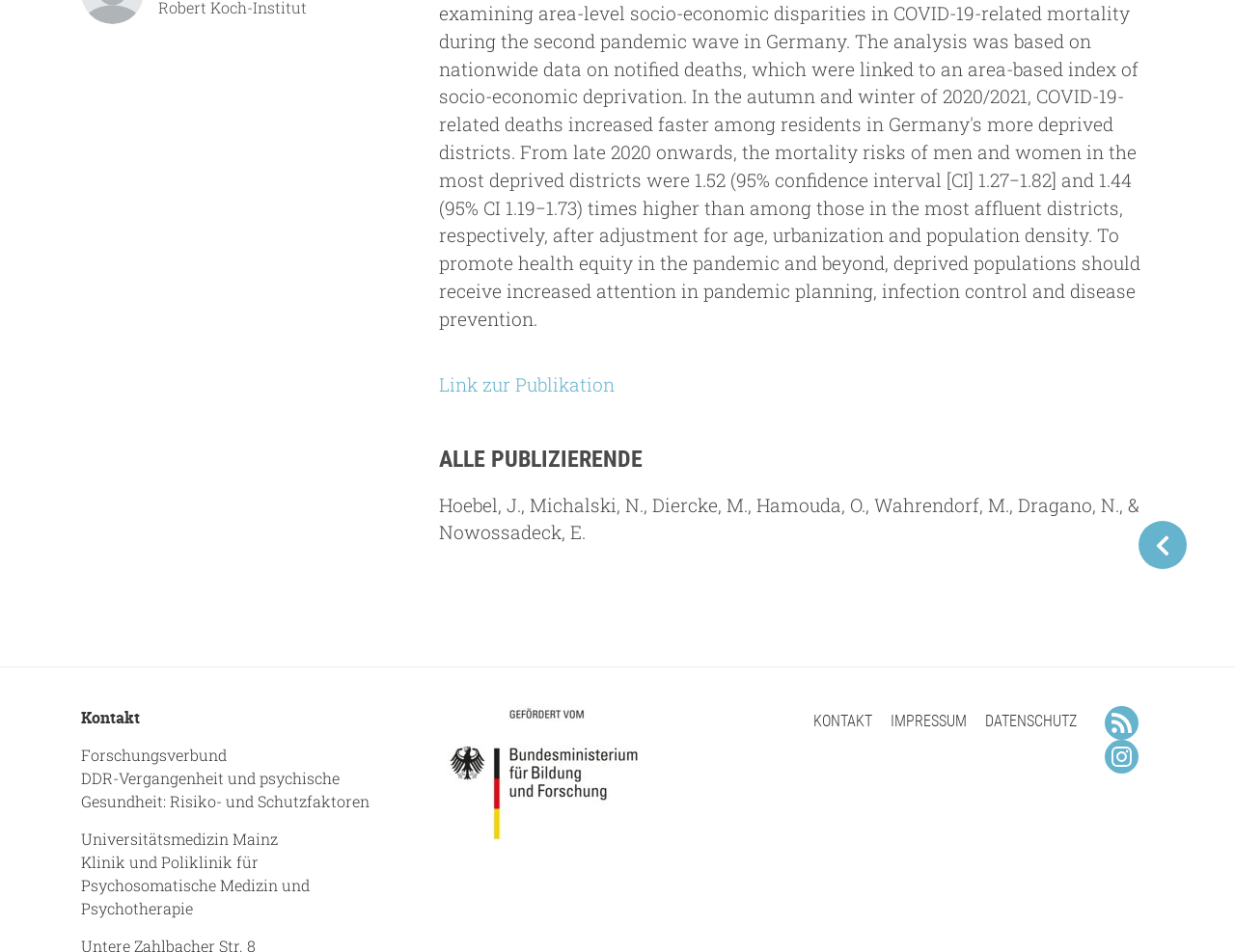Find the coordinates for the bounding box of the element with this description: "zurück".

[0.922, 0.547, 0.961, 0.598]